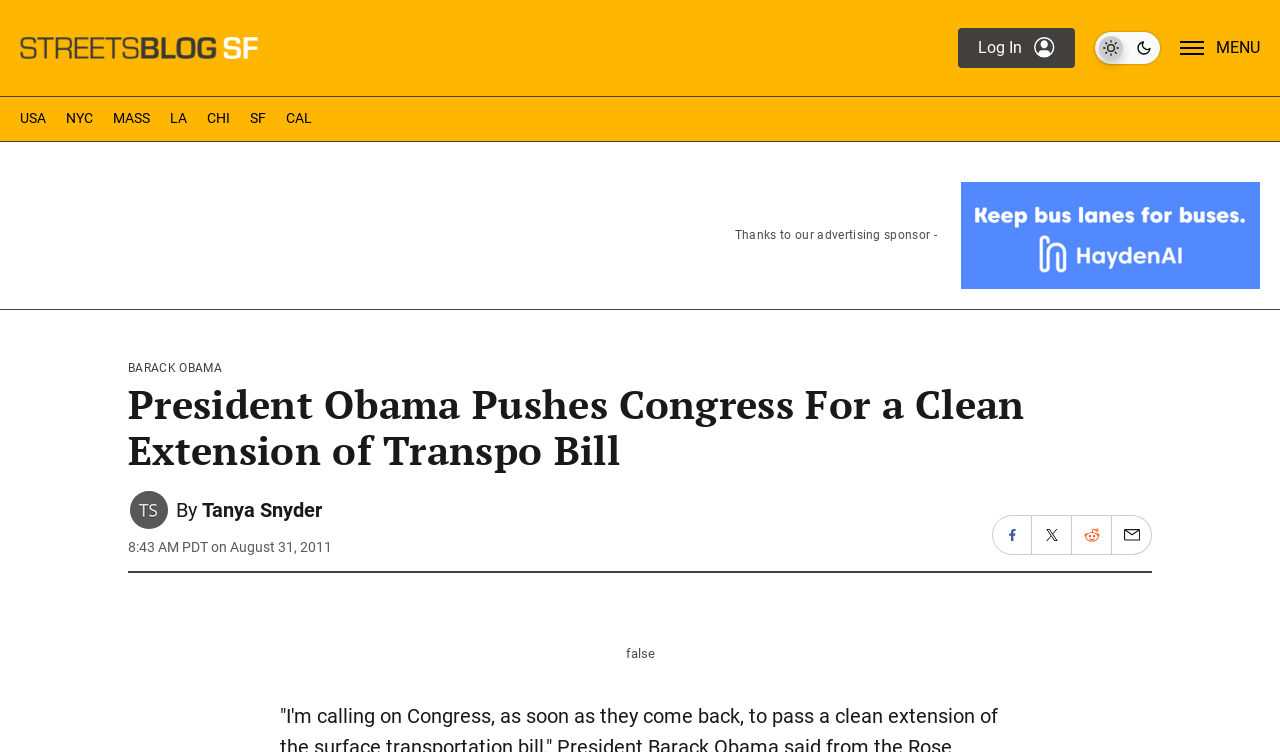Determine the bounding box coordinates for the area you should click to complete the following instruction: "Go to USA".

[0.016, 0.144, 0.036, 0.173]